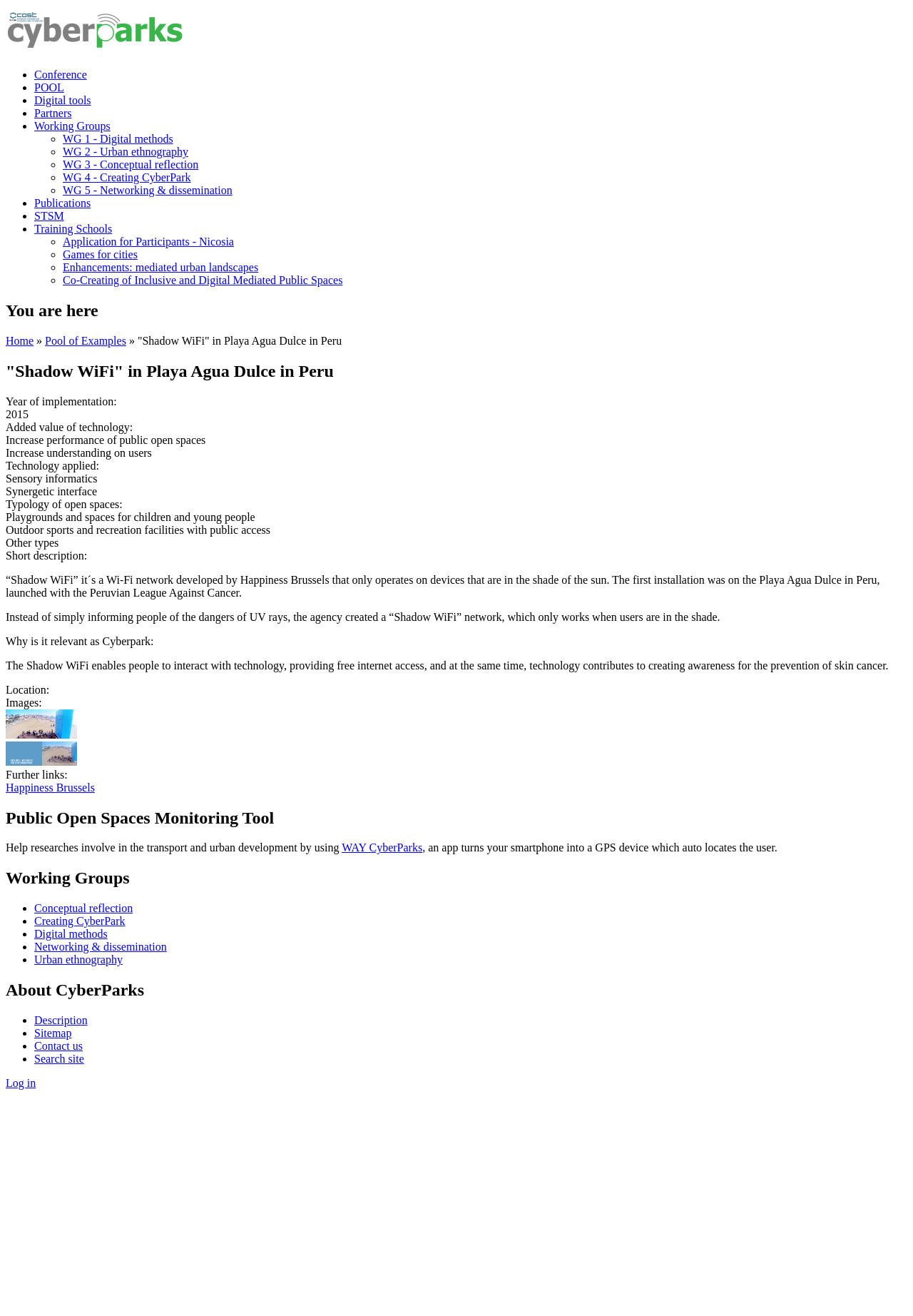Identify the bounding box for the UI element described as: "Enhancements: mediated urban landscapes". The coordinates should be four float numbers between 0 and 1, i.e., [left, top, right, bottom].

[0.069, 0.198, 0.283, 0.208]